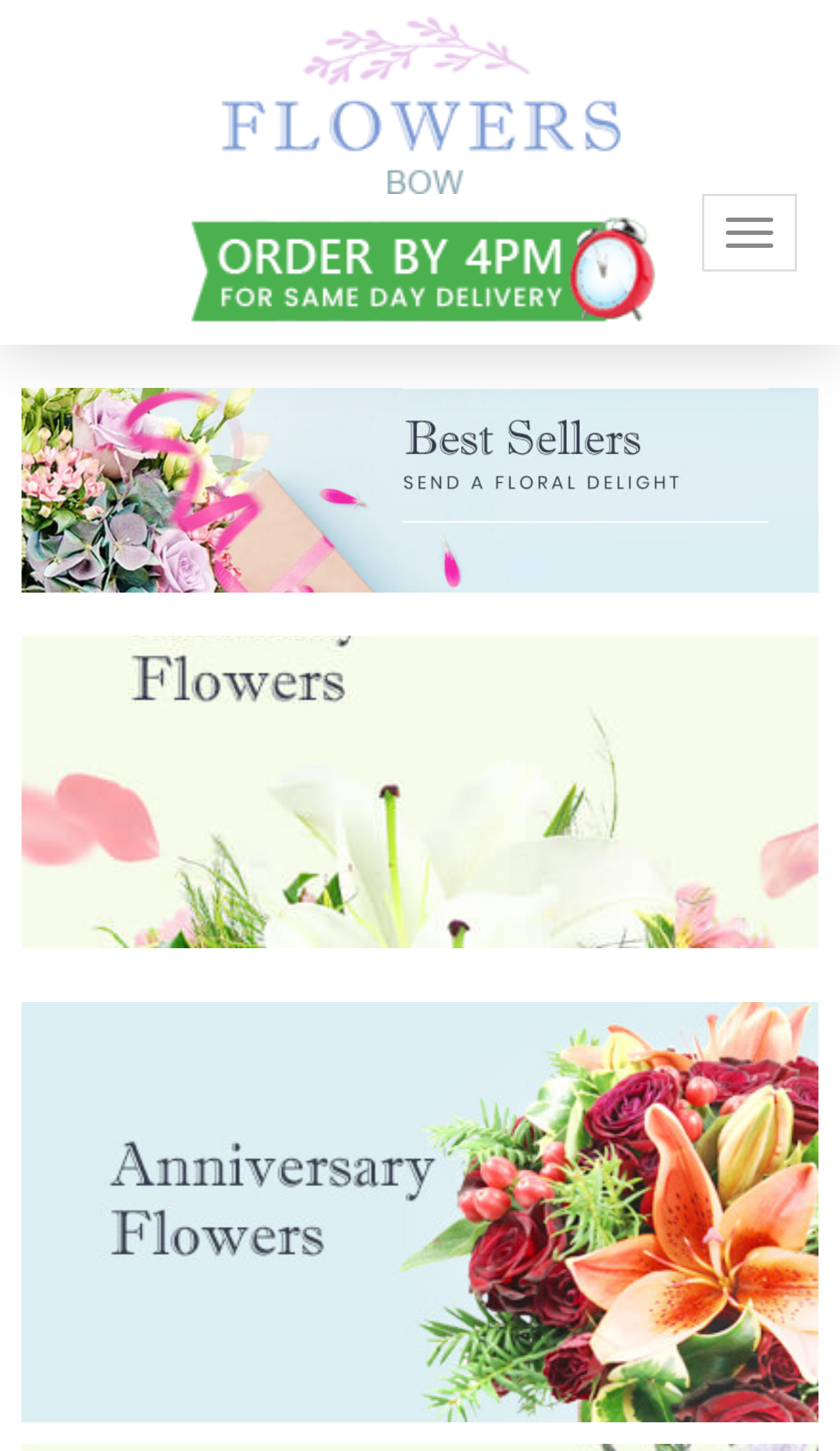What is the purpose of the links on the webpage?
Please provide a detailed answer to the question.

The links on the webpage, such as 'BEST SELLERS BOW', 'BIRTHDAY FLOWERS BOW', and 'ANNIVERSARY FLOWERS BOW', have headings and images associated with them, suggesting that they are meant to be clicked to view different types of flower arrangements.